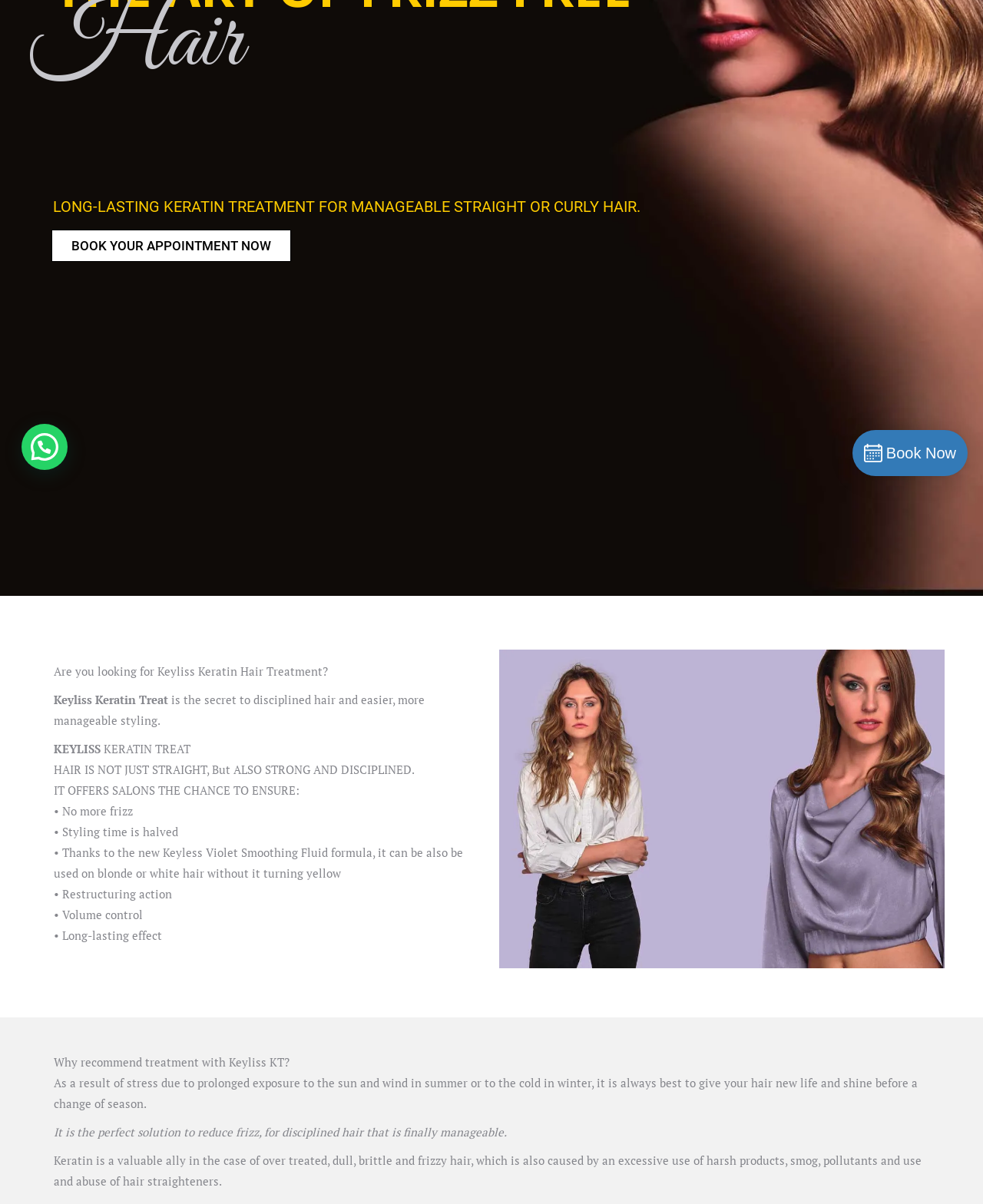Find the bounding box coordinates corresponding to the UI element with the description: "About Us". The coordinates should be formatted as [left, top, right, bottom], with values as floats between 0 and 1.

None